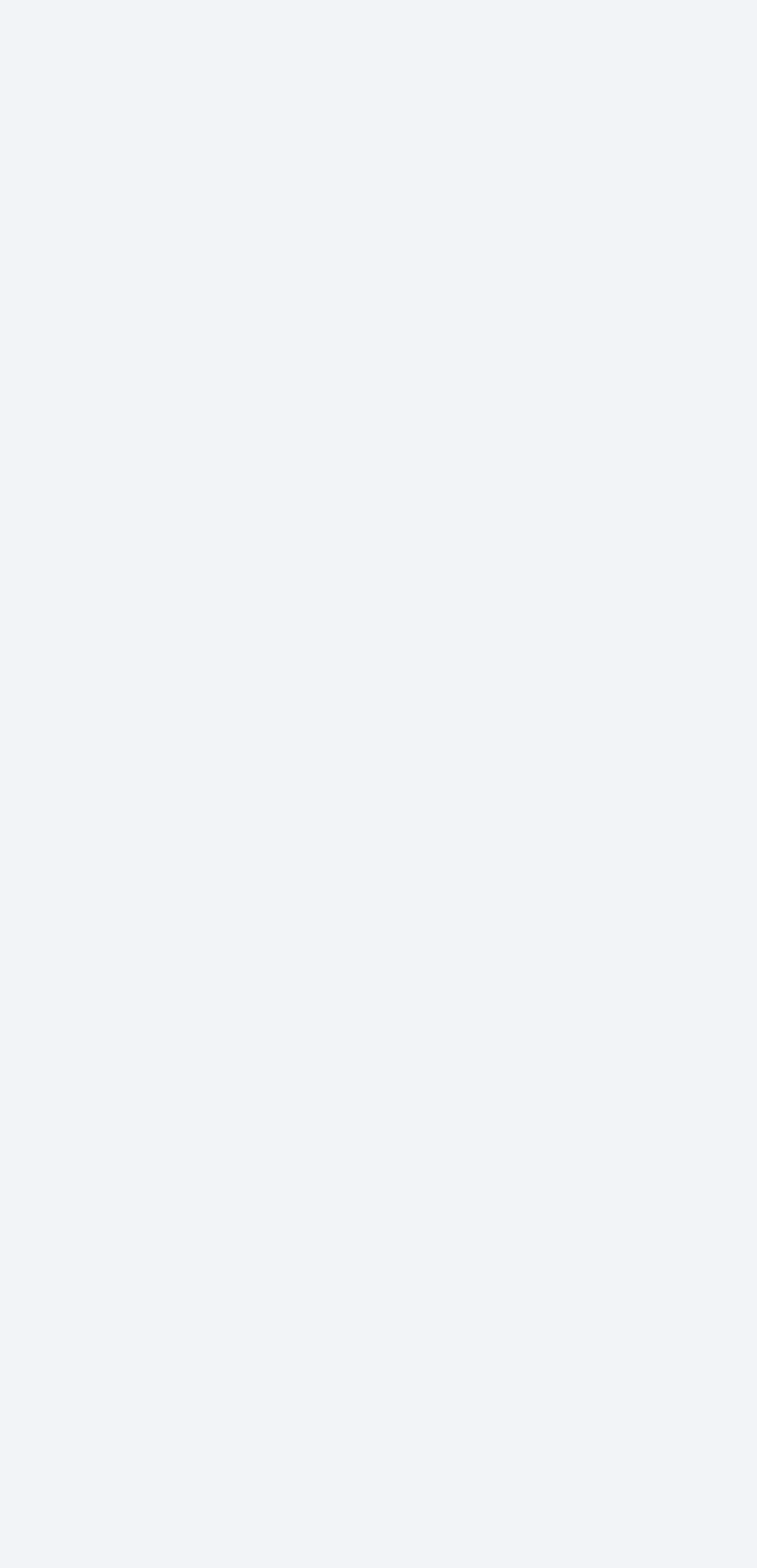Specify the bounding box coordinates of the area to click in order to execute this command: 'Click the '阅读PDF' button to view the paper'. The coordinates should consist of four float numbers ranging from 0 to 1, and should be formatted as [left, top, right, bottom].

[0.1, 0.126, 0.221, 0.145]